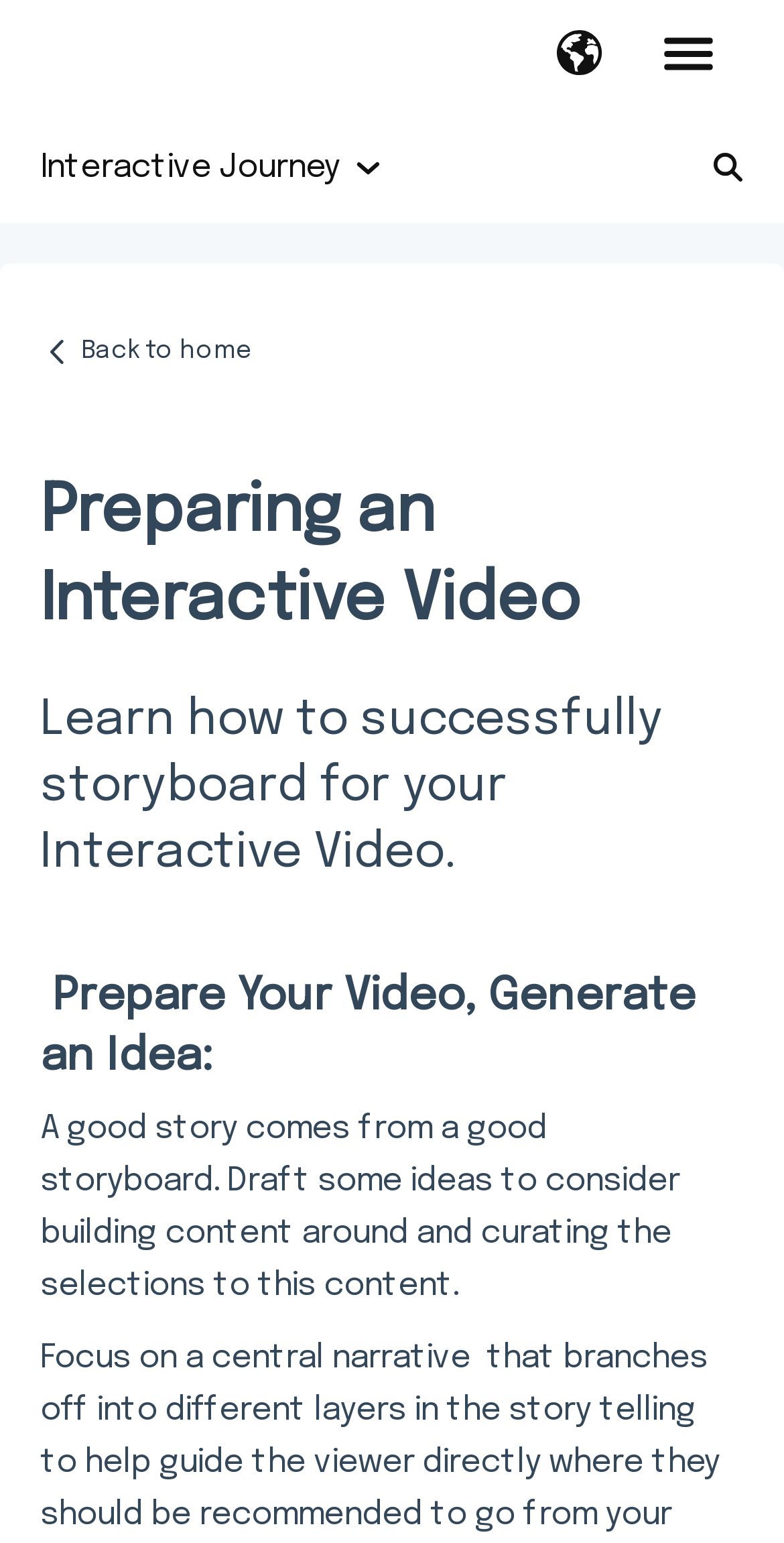Find the bounding box of the UI element described as: "Metric Definitions and Analytics". The bounding box coordinates should be given as four float values between 0 and 1, i.e., [left, top, right, bottom].

[0.0, 0.314, 1.0, 0.35]